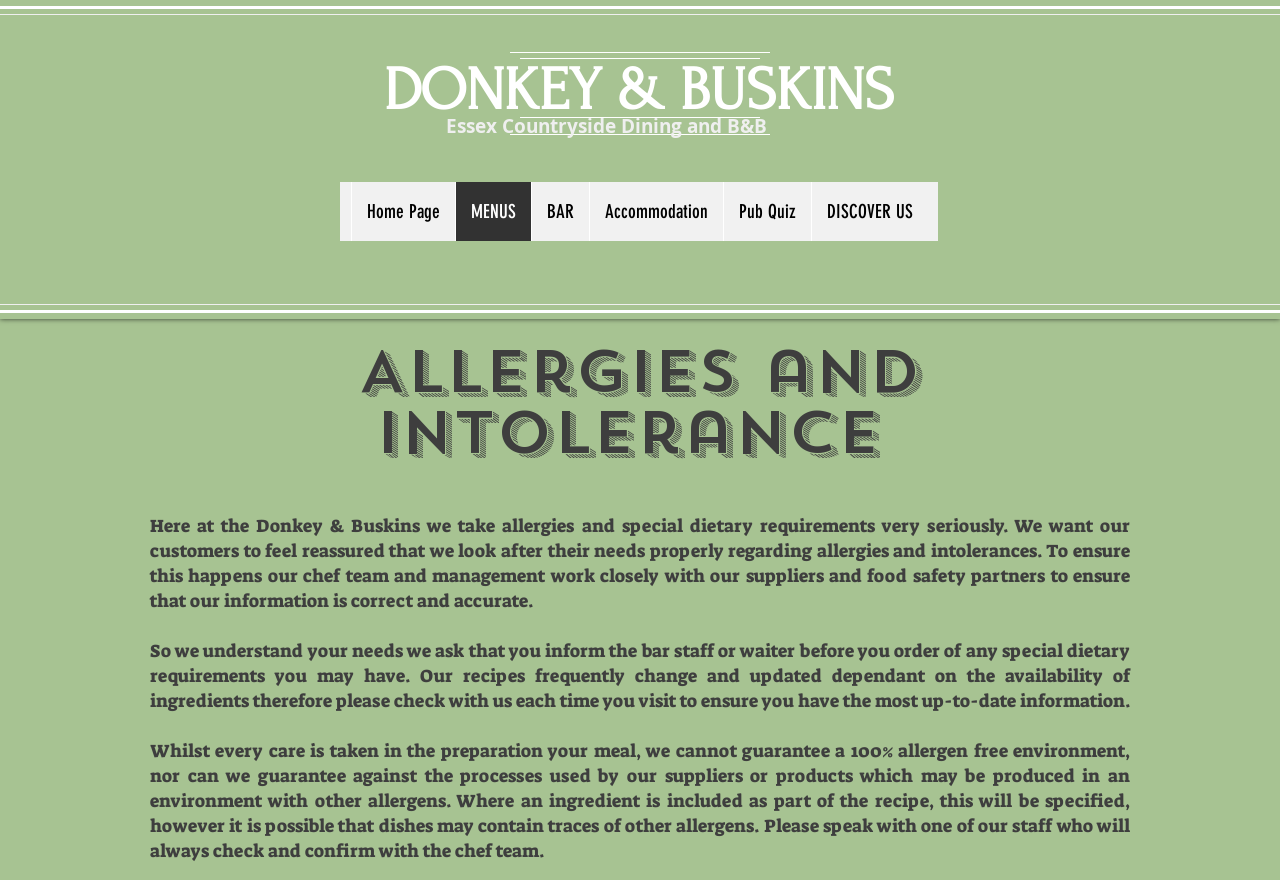Can you find and generate the webpage's heading?

DONKEY & BUSKINS